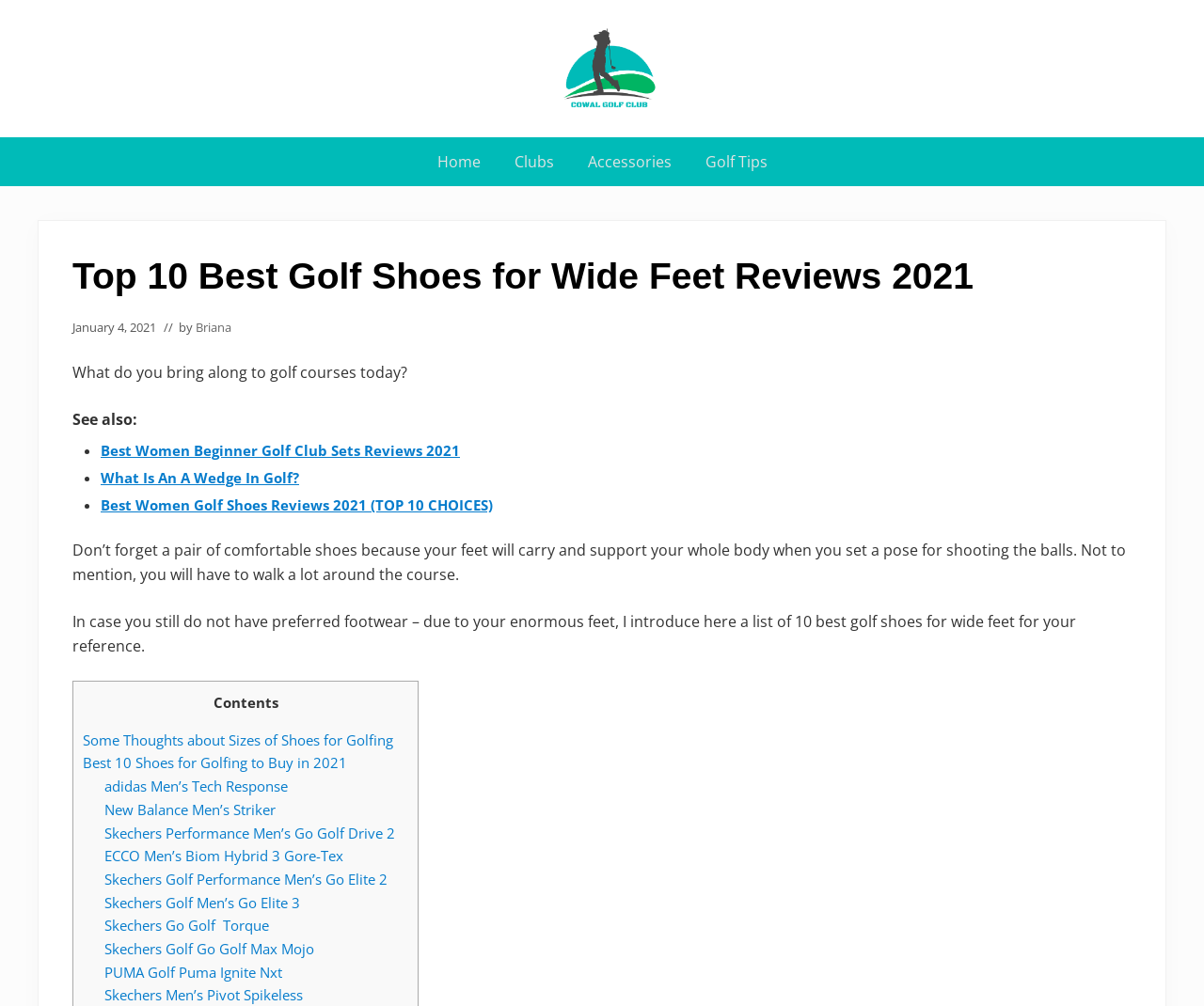What is the name of the author of this webpage?
Kindly offer a detailed explanation using the data available in the image.

The webpage mentions the author's name as 'Briana' in the section 'Top 10 Best Golf Shoes for Wide Feet Reviews 2021'.